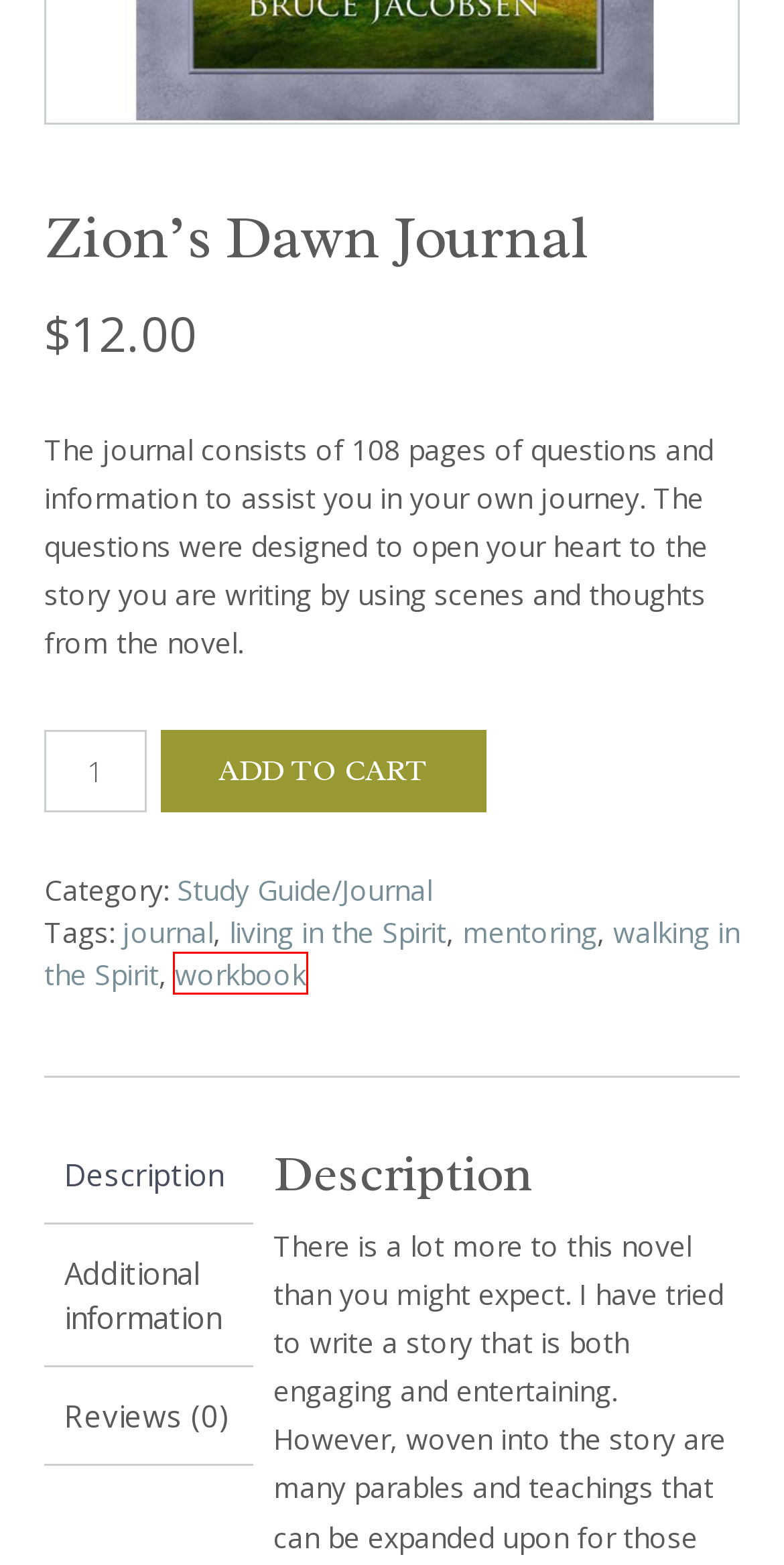You have a screenshot of a webpage with a red rectangle bounding box around a UI element. Choose the best description that matches the new page after clicking the element within the bounding box. The candidate descriptions are:
A. Study Guide/Journal – PREPURPOSED
B. walking in the Spirit – PREPURPOSED
C. Zion’s Dawn Journal Sample – PREPURPOSED
D. journal – PREPURPOSED
E. living in the Spirit – PREPURPOSED
F. workbook – PREPURPOSED
G. Shop – PREPURPOSED
H. mentoring – PREPURPOSED

F